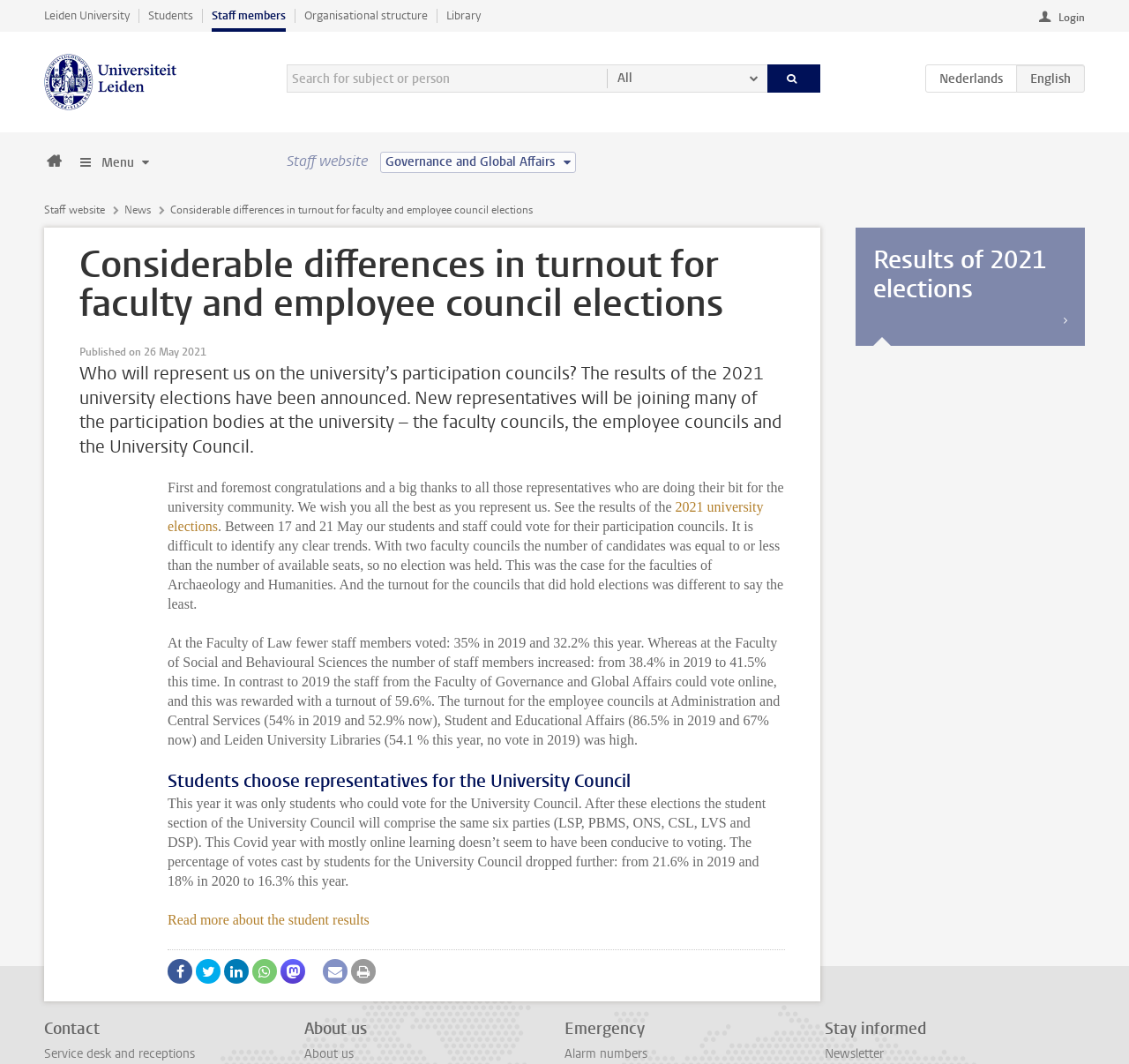What is the percentage of votes cast by students for the University Council?
Based on the screenshot, provide your answer in one word or phrase.

16.3%